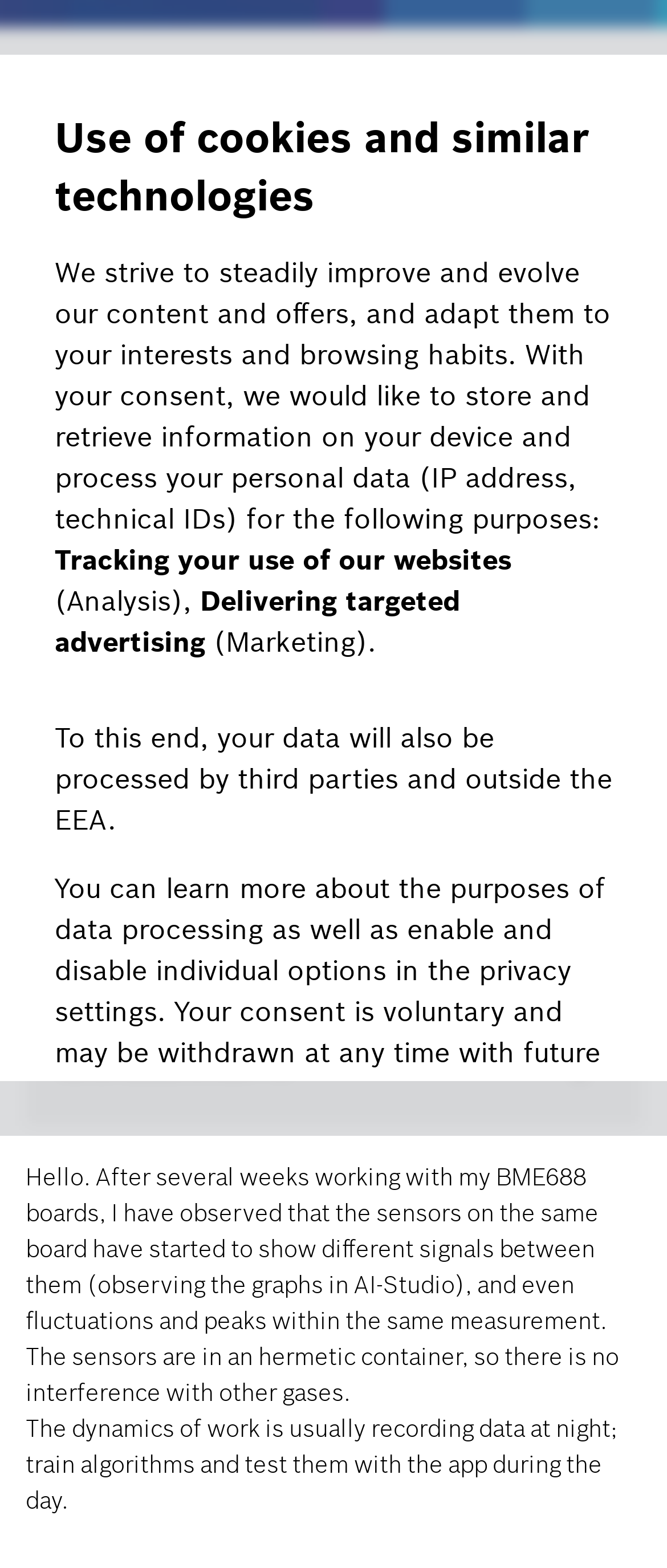Please respond to the question with a concise word or phrase:
What is the user's profile status?

Established Member